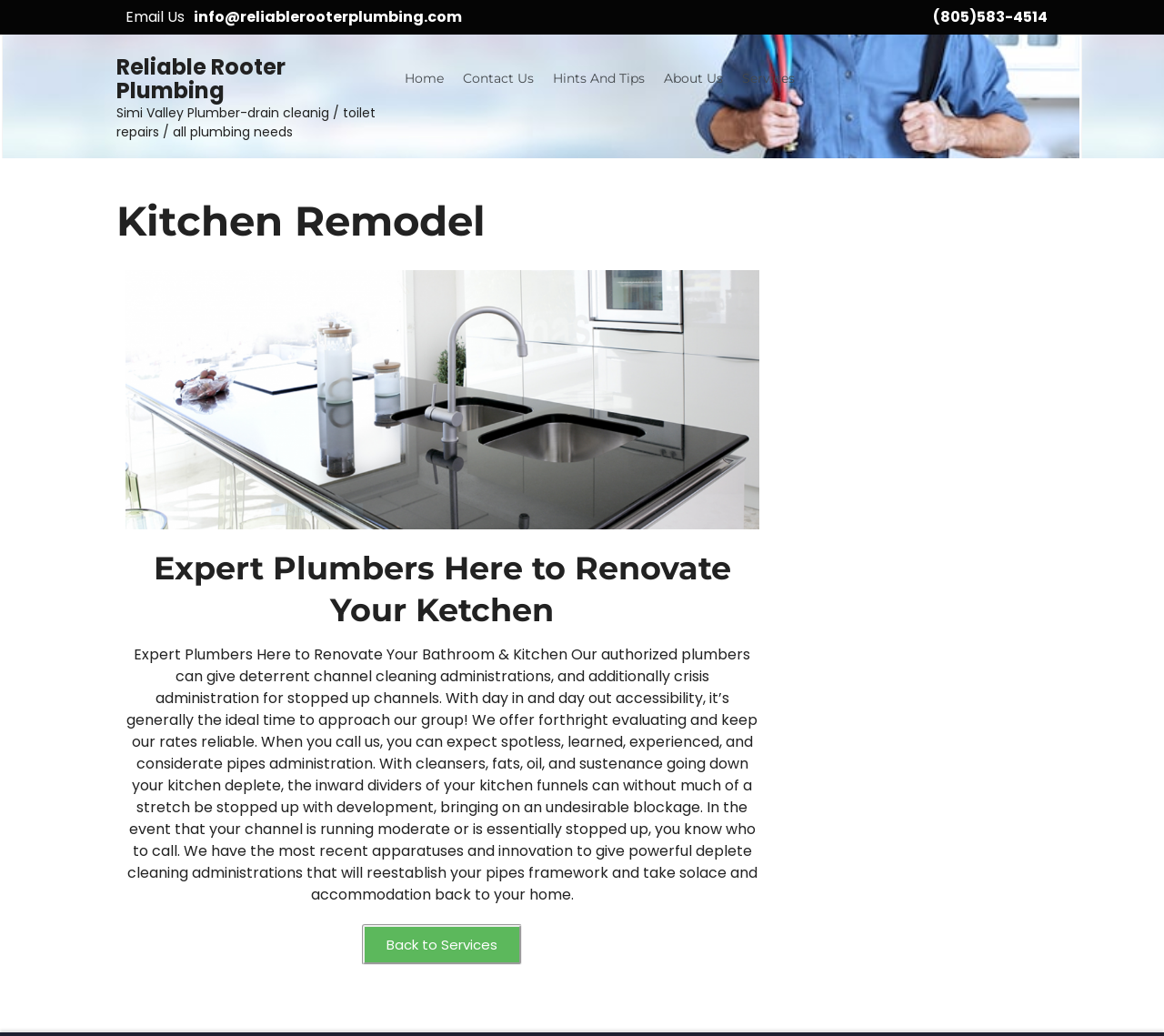What is the name of the plumbing company? From the image, respond with a single word or brief phrase.

Reliable Rooter Plumbing